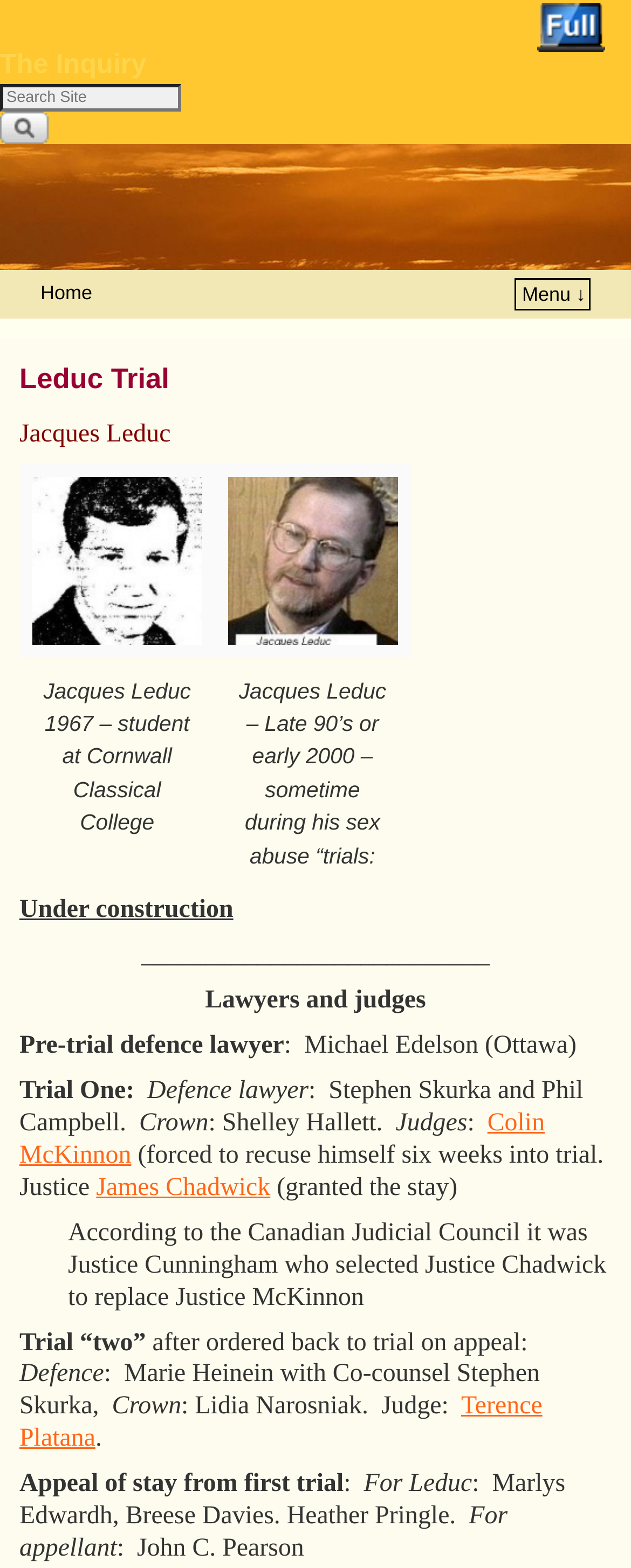Please give the bounding box coordinates of the area that should be clicked to fulfill the following instruction: "Skip to primary content". The coordinates should be in the format of four float numbers from 0 to 1, i.e., [left, top, right, bottom].

[0.0, 0.203, 0.291, 0.222]